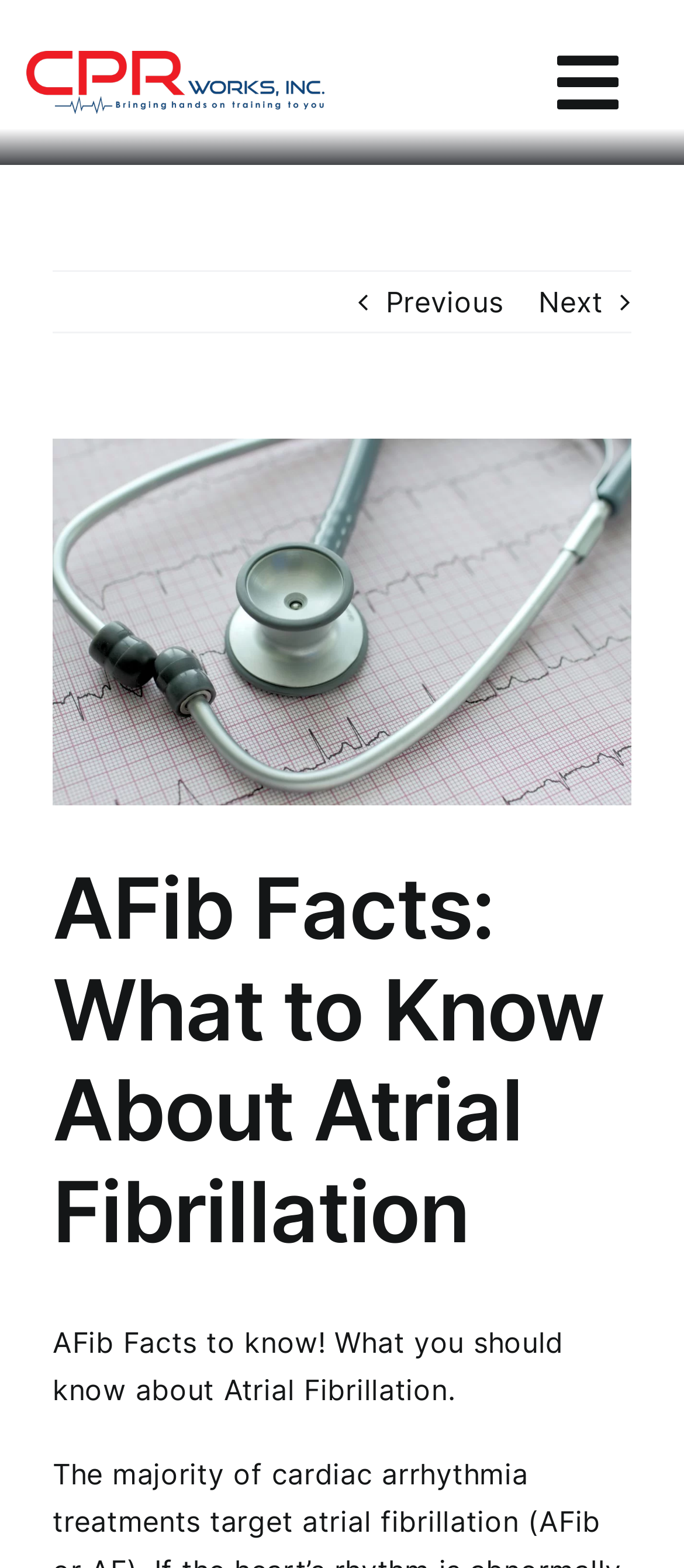Reply to the question with a single word or phrase:
Is the navigation menu expanded?

No